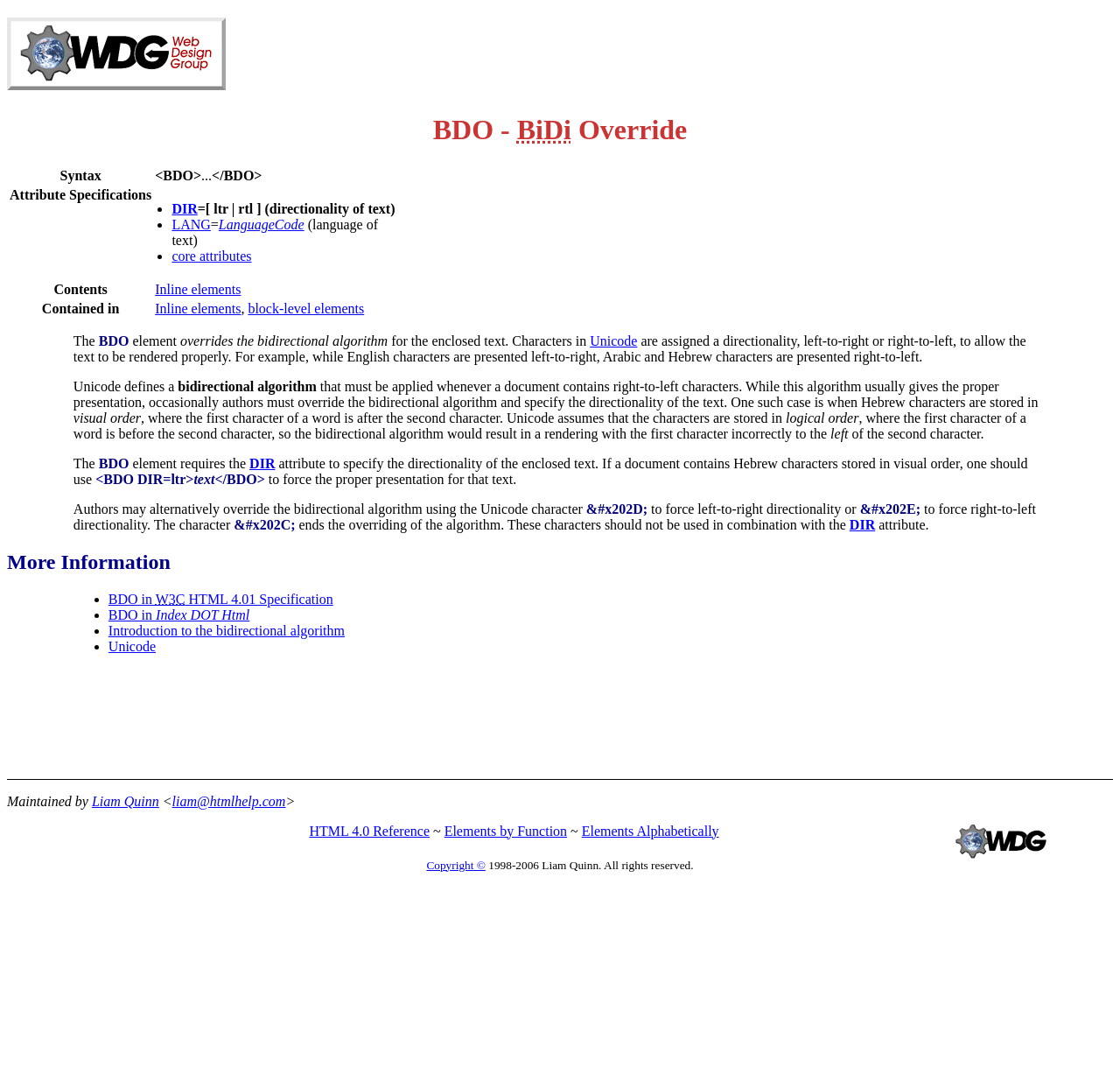Given the description: "Liam Quinn", determine the bounding box coordinates of the UI element. The coordinates should be formatted as four float numbers between 0 and 1, [left, top, right, bottom].

[0.082, 0.739, 0.142, 0.753]